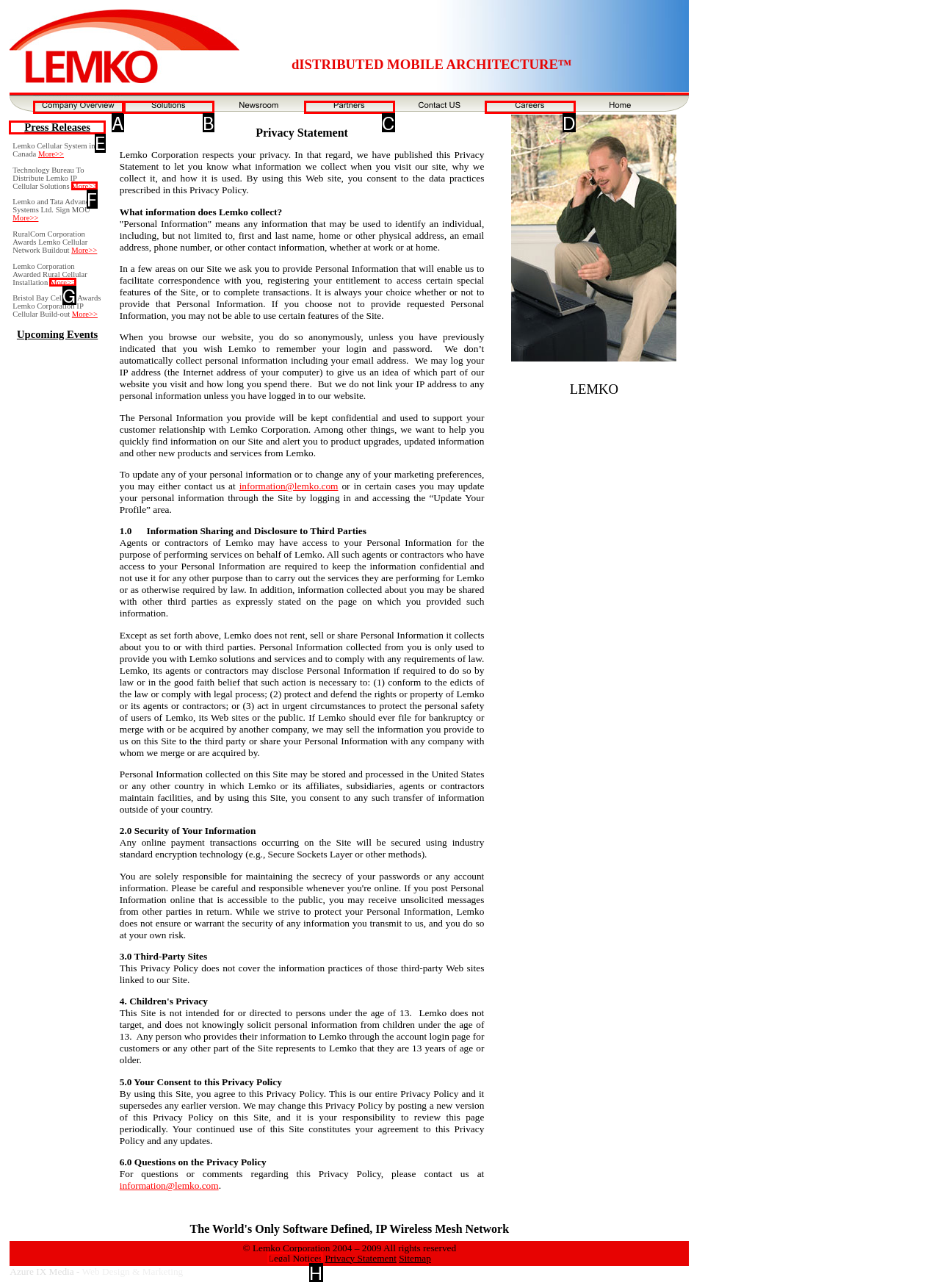Please indicate which HTML element should be clicked to fulfill the following task: Read Press Releases. Provide the letter of the selected option.

E